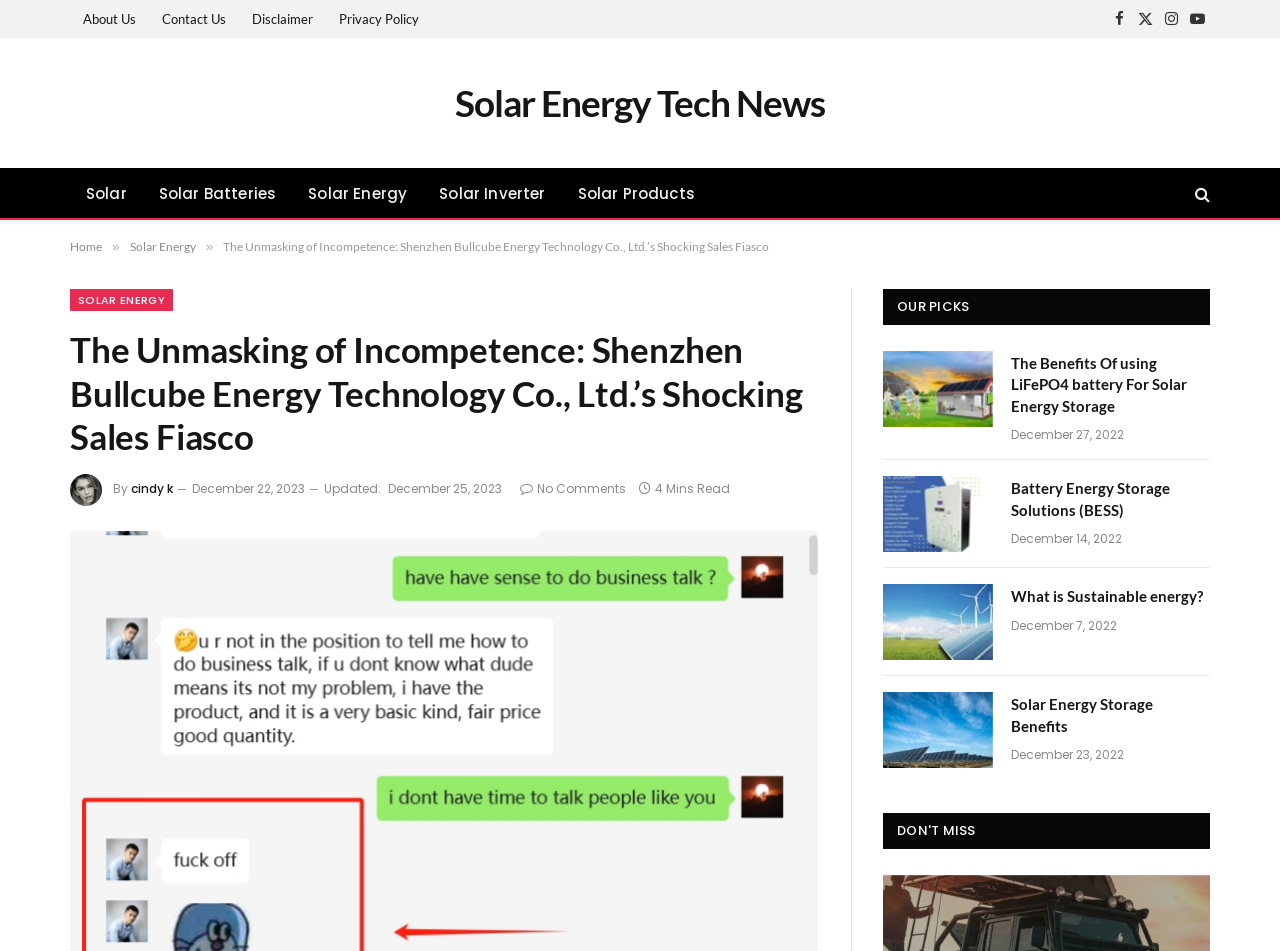Please determine the bounding box coordinates of the element to click on in order to accomplish the following task: "Check the date of the article about Sustainable energy". Ensure the coordinates are four float numbers ranging from 0 to 1, i.e., [left, top, right, bottom].

[0.79, 0.649, 0.873, 0.666]